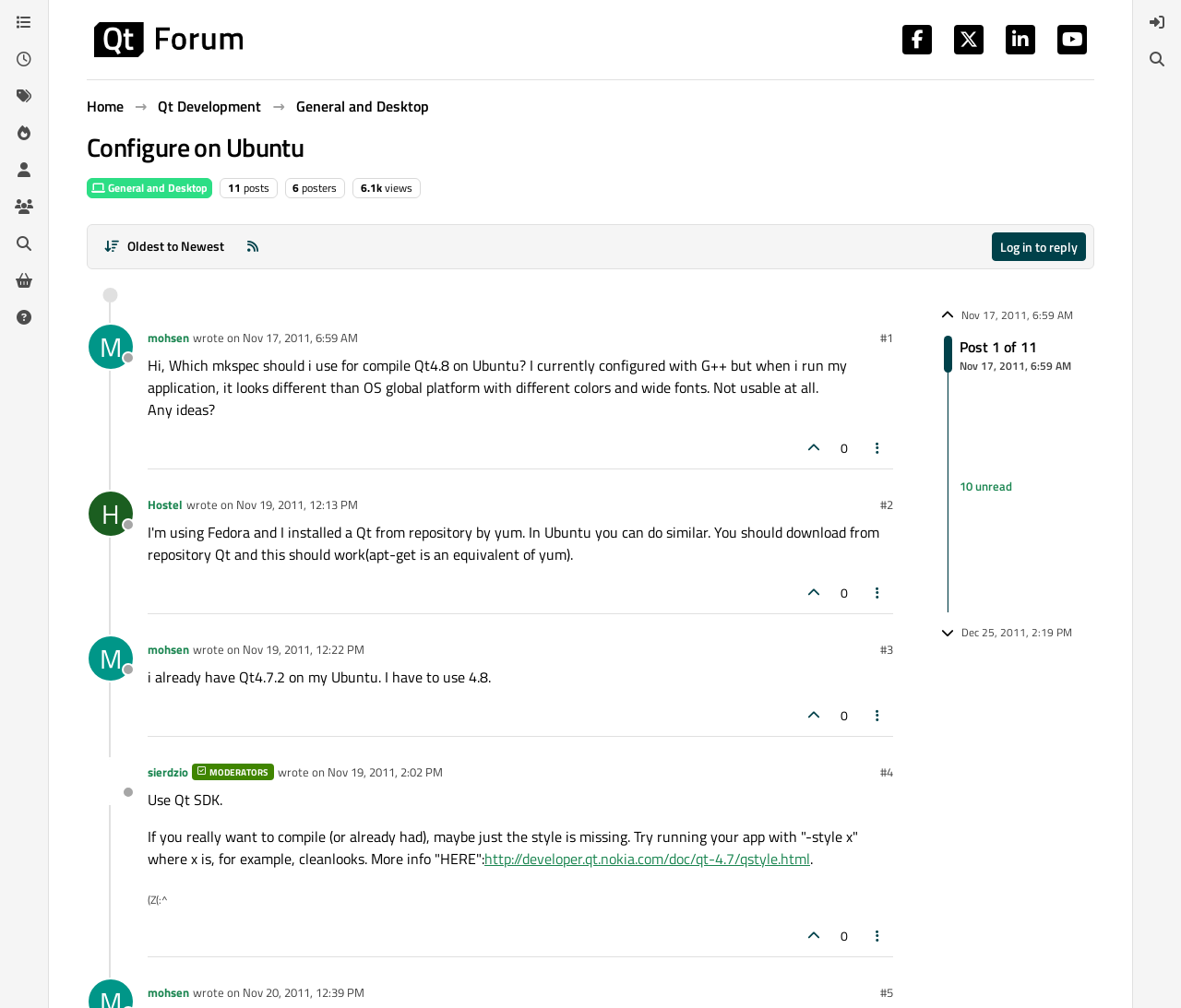Respond with a single word or phrase to the following question: What is the text of the button that sorts posts?

Post sort option, Oldest to Newest